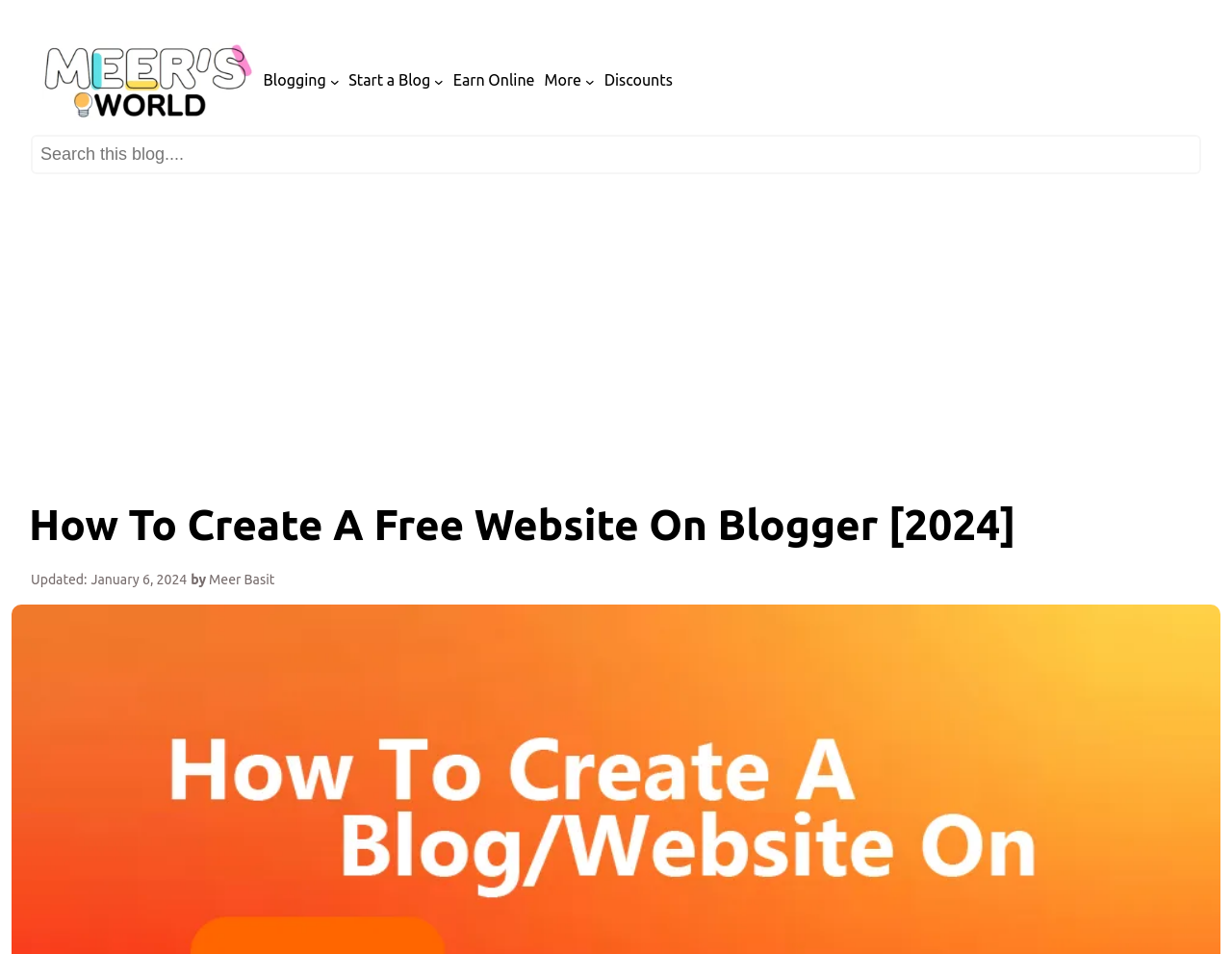Predict the bounding box for the UI component with the following description: "More".

[0.442, 0.072, 0.472, 0.098]